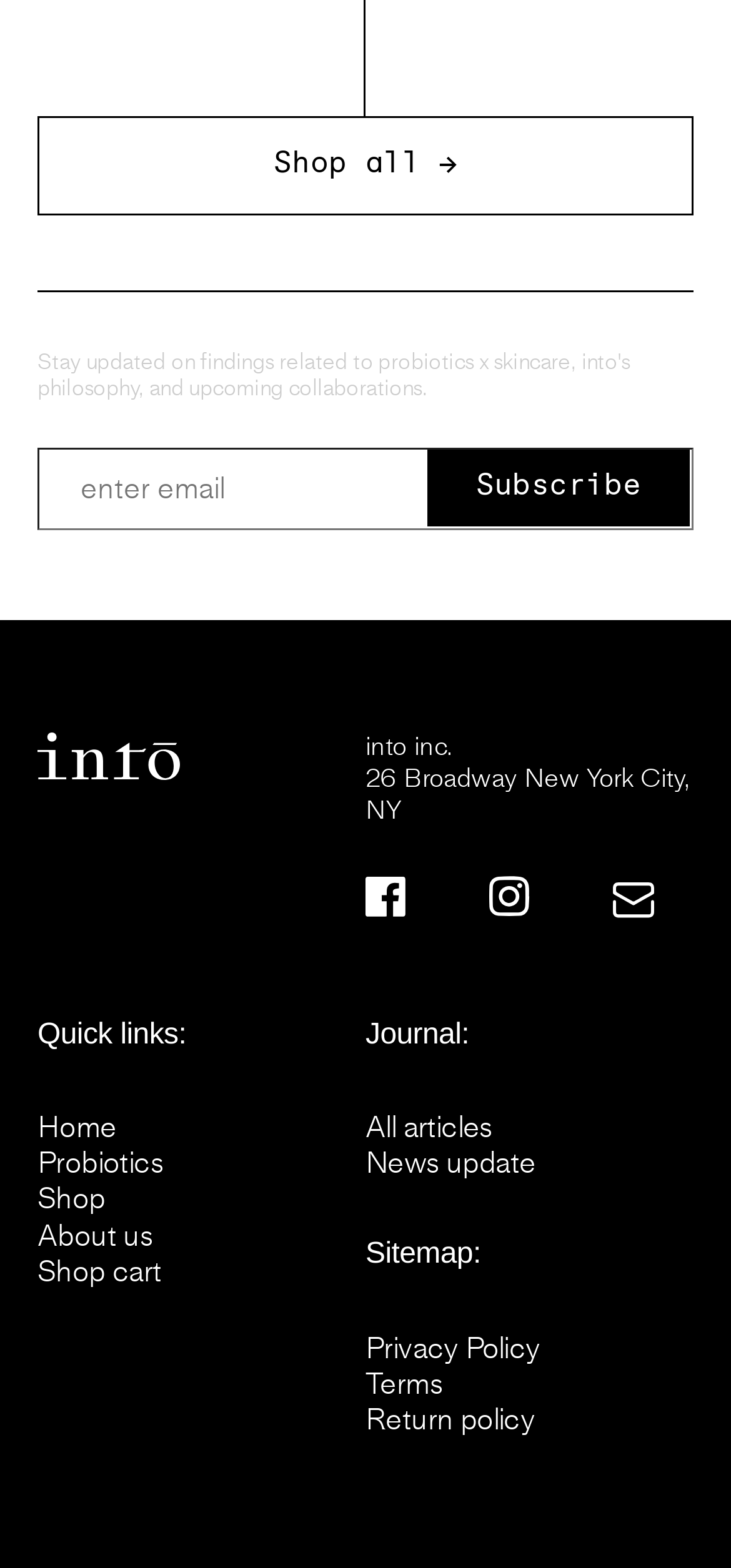Given the element description Home, specify the bounding box coordinates of the corresponding UI element in the format (top-left x, top-left y, bottom-right x, bottom-right y). All values must be between 0 and 1.

[0.051, 0.707, 0.5, 0.73]